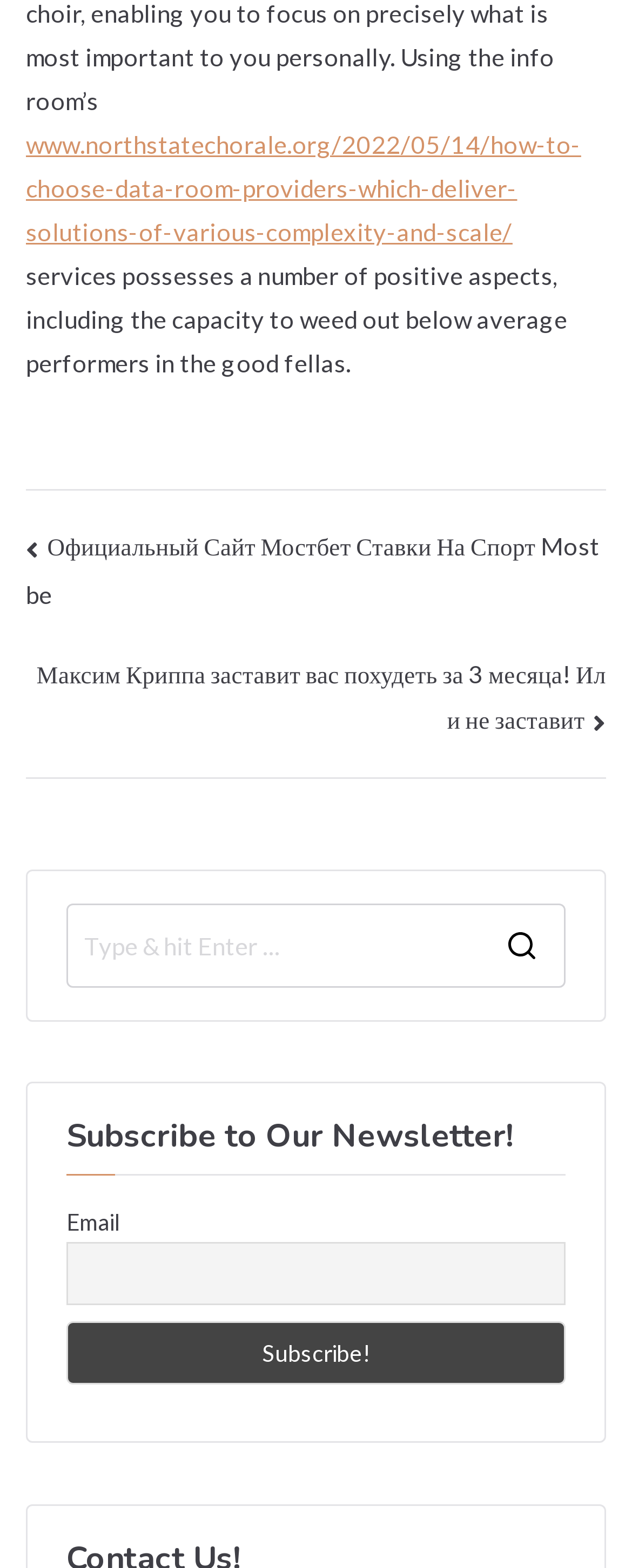What is the purpose of the 'Posts' navigation?
Provide a detailed and well-explained answer to the question.

The 'Posts' navigation is located near the top of the webpage, and it has a subheading 'Post navigation'. This implies that the navigation is used to navigate through different posts or articles on the website.